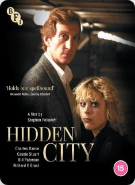Who directed the film 'Hidden City'? Using the information from the screenshot, answer with a single word or phrase.

Stephen Poliakoff